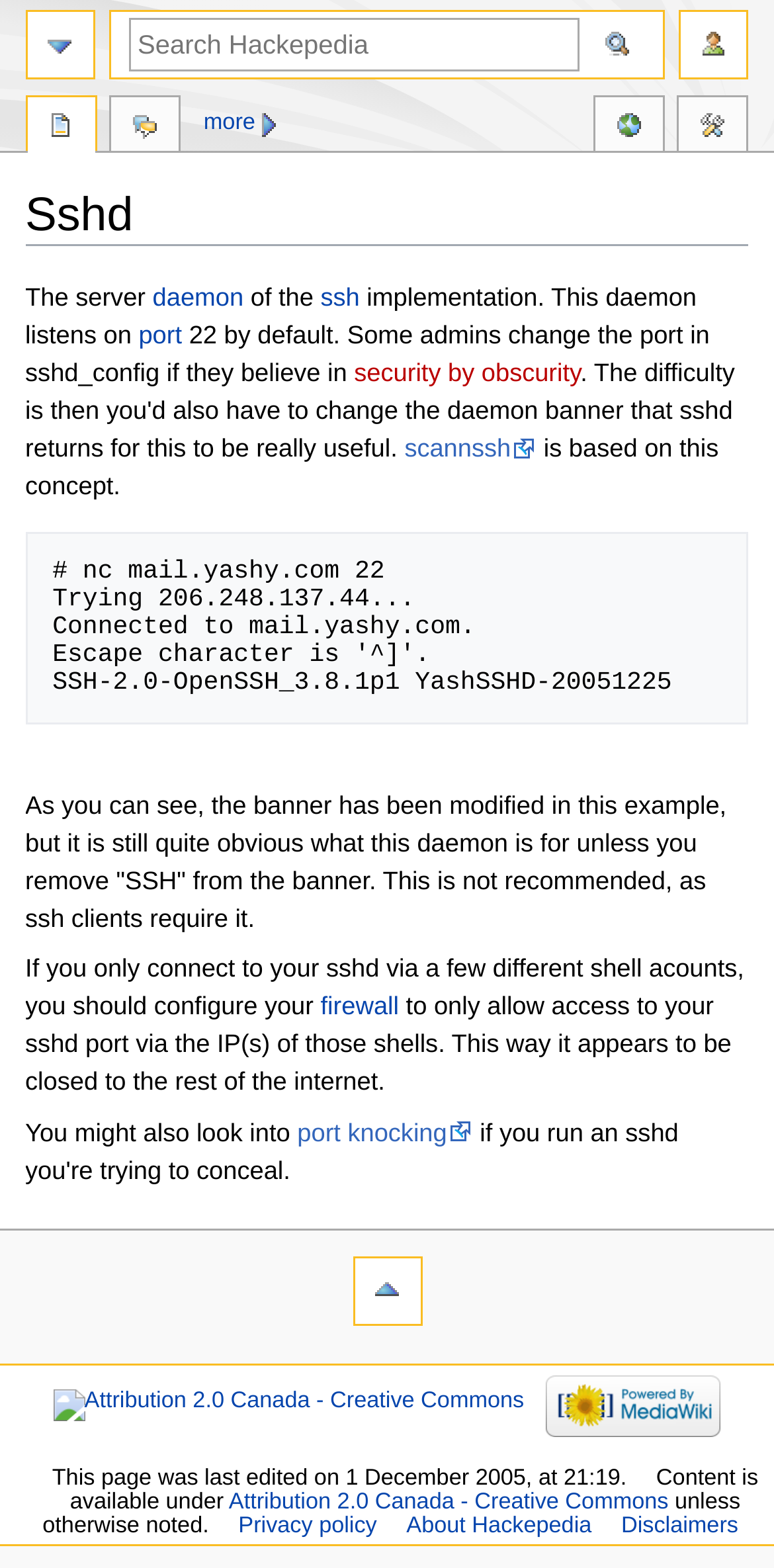Using the provided description: "parent_node: Navigation menu title="user tools"", find the bounding box coordinates of the corresponding UI element. The output should be four float numbers between 0 and 1, in the format [left, top, right, bottom].

[0.878, 0.006, 0.967, 0.051]